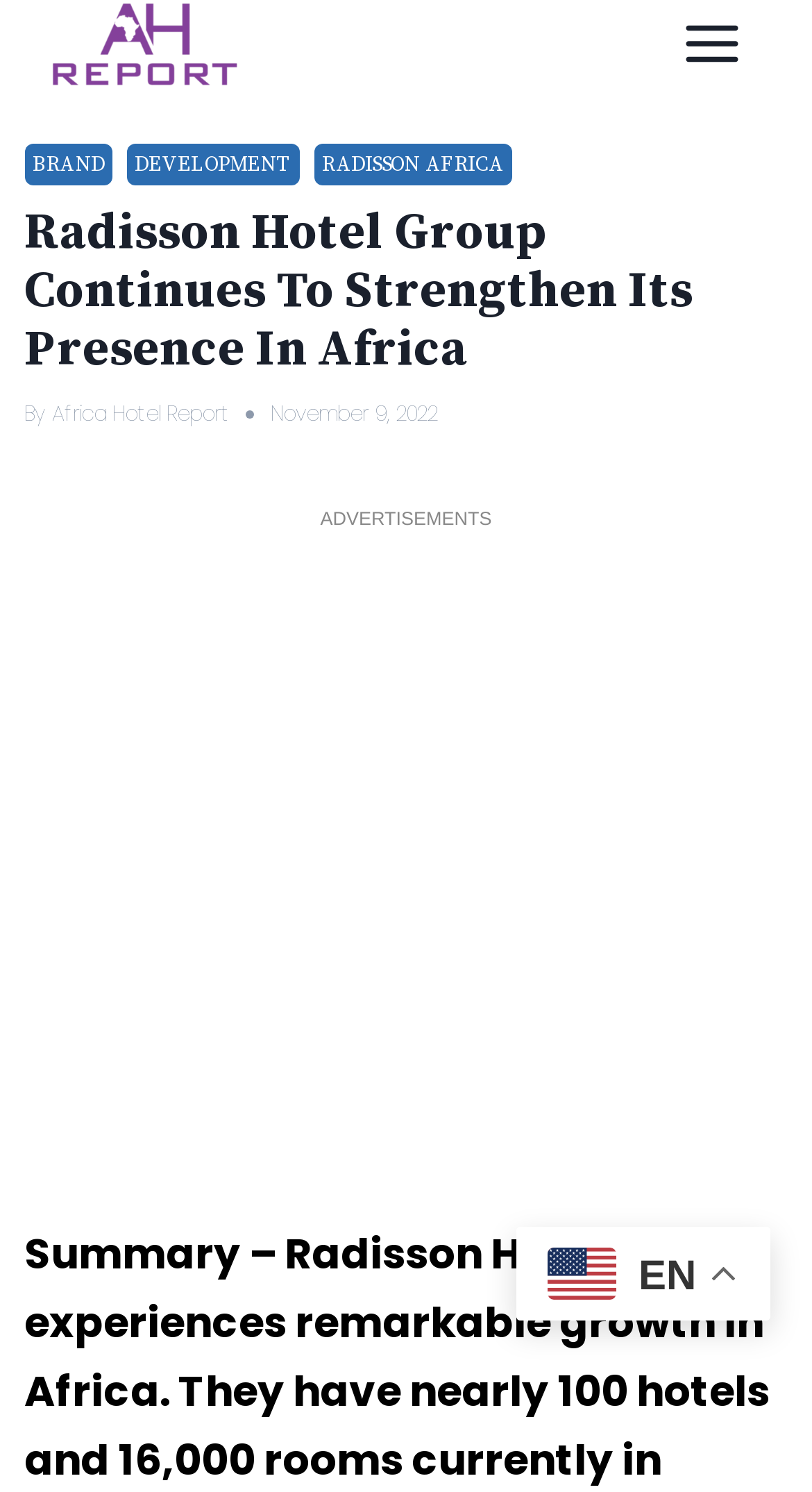Determine the bounding box coordinates for the area you should click to complete the following instruction: "Read the article published on 'November 9, 2022'".

[0.333, 0.267, 0.538, 0.288]